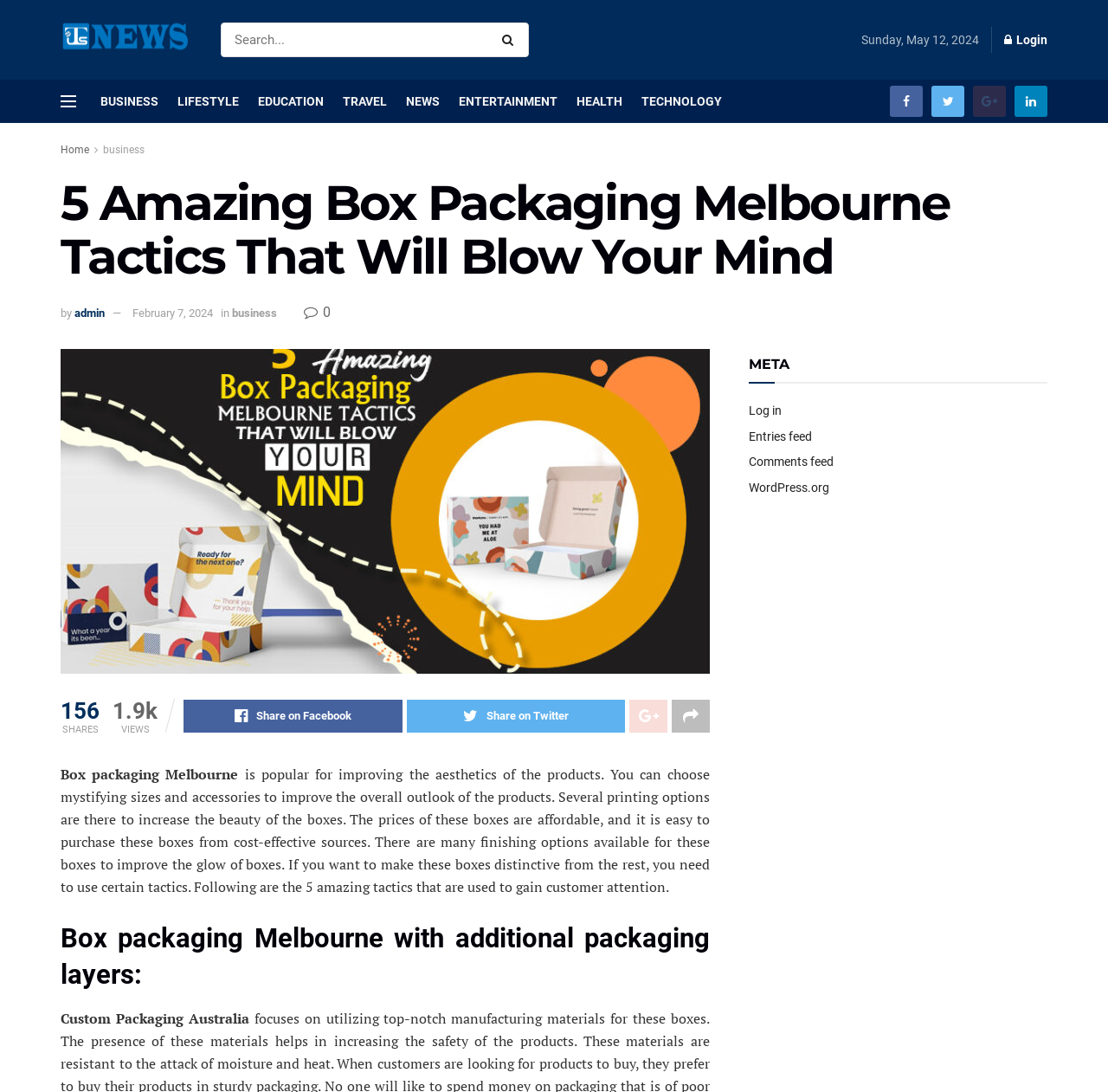Determine the bounding box coordinates of the region that needs to be clicked to achieve the task: "Login to the website".

[0.906, 0.017, 0.945, 0.056]